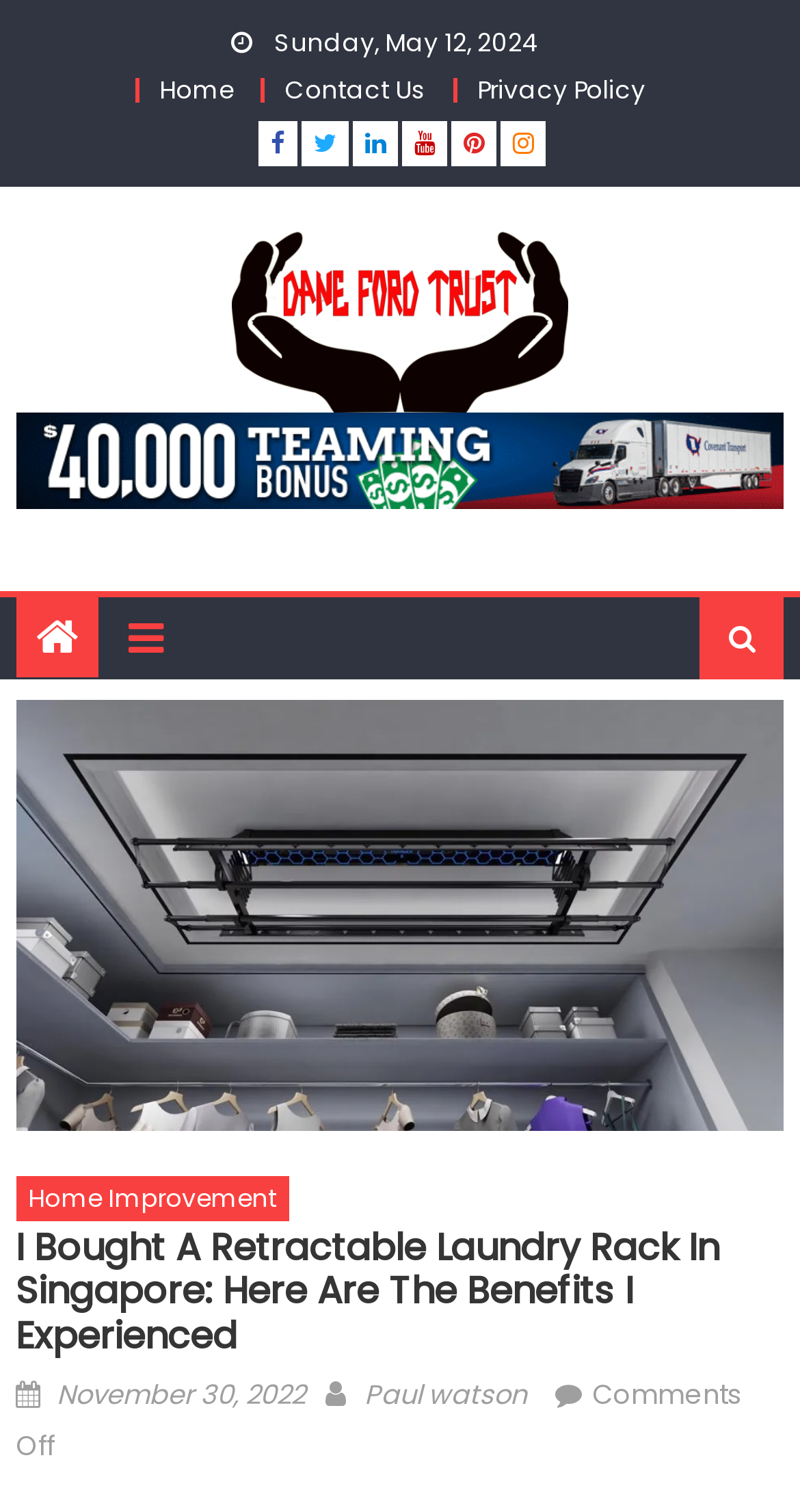What is the category of the article?
Use the screenshot to answer the question with a single word or phrase.

Home Improvement